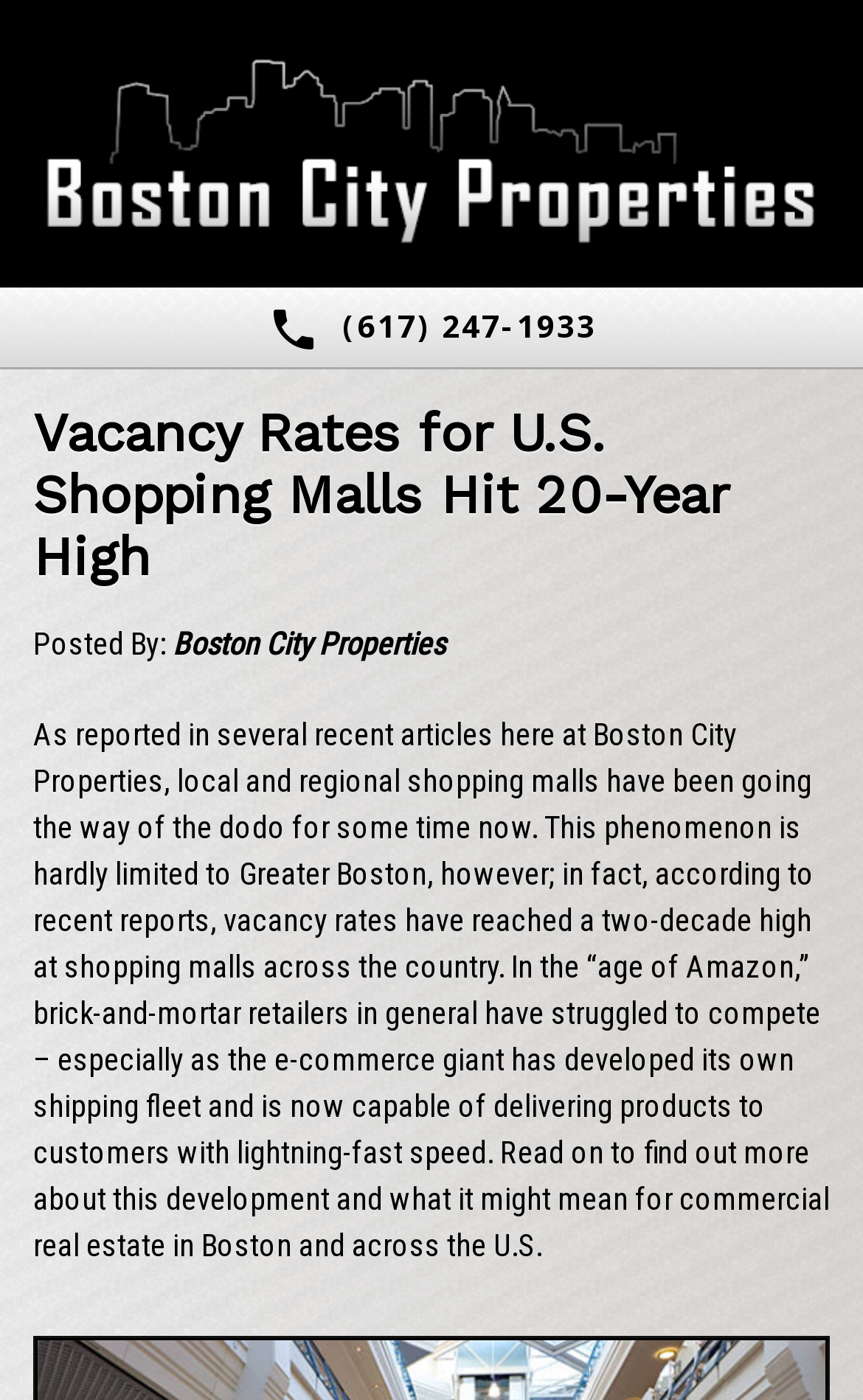Find the bounding box of the web element that fits this description: "phone(617) 247-1933".

[0.0, 0.208, 1.0, 0.265]